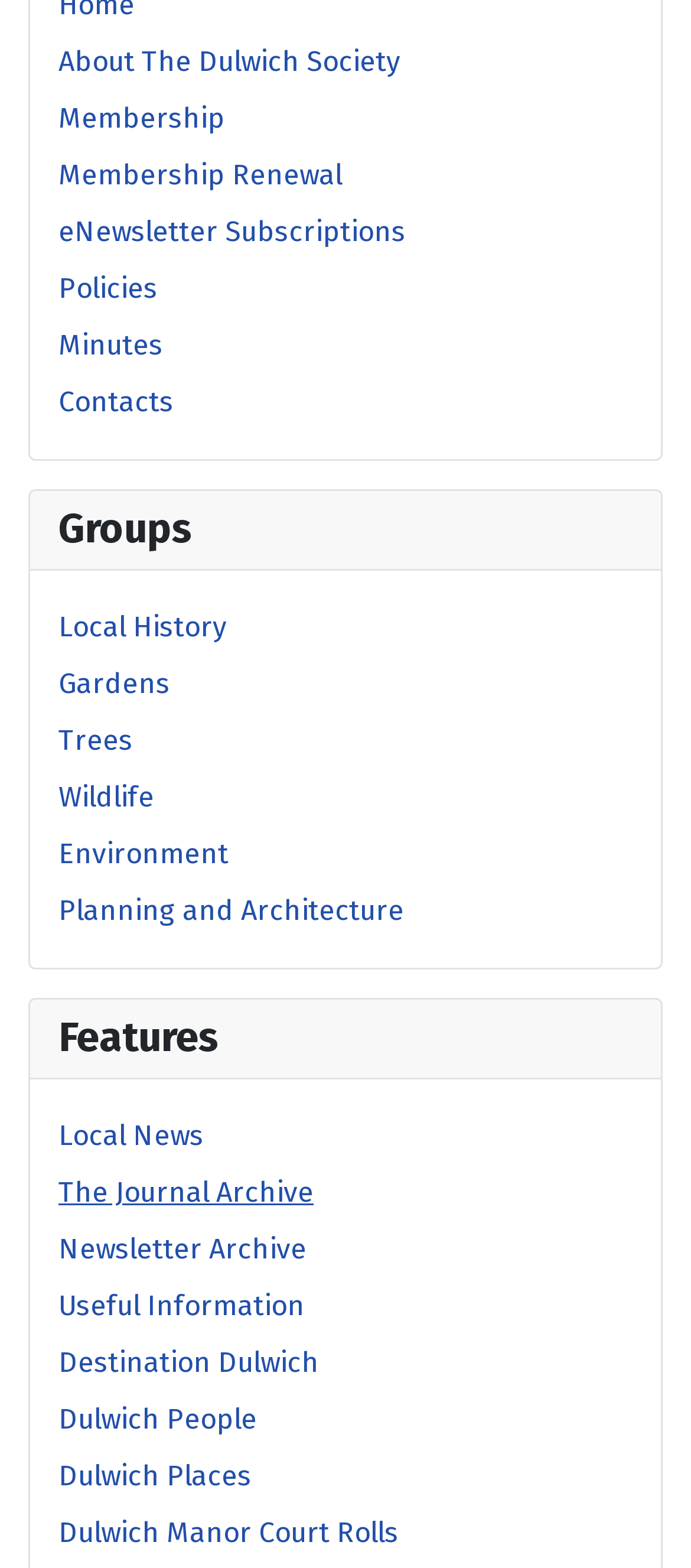Identify the bounding box coordinates of the region that needs to be clicked to carry out this instruction: "View the About The Dulwich Society page". Provide these coordinates as four float numbers ranging from 0 to 1, i.e., [left, top, right, bottom].

[0.085, 0.028, 0.579, 0.05]